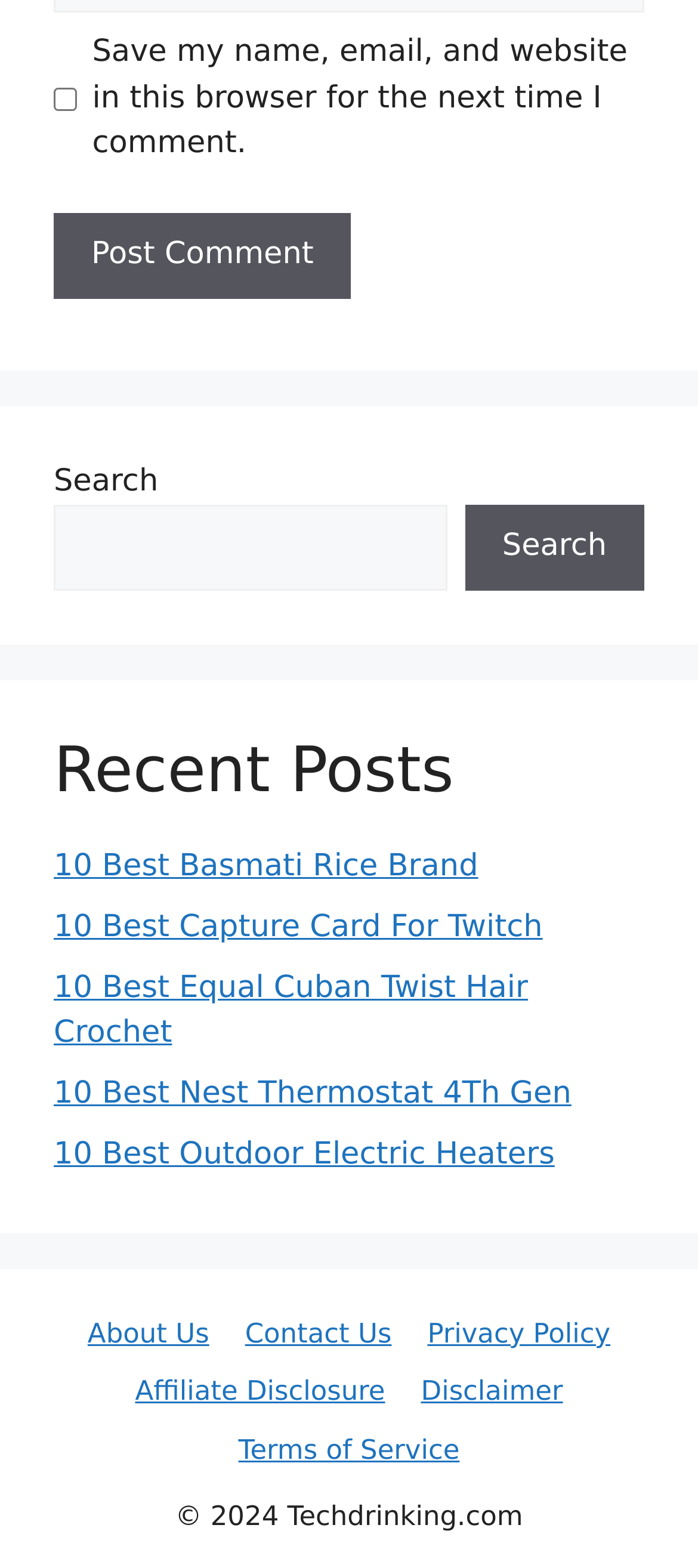Please use the details from the image to answer the following question comprehensively:
What is the copyright year of the website?

The copyright information is located at the bottom of the page and reads '© 2024 Techdrinking.com', which indicates that the copyright year of the website is 2024.